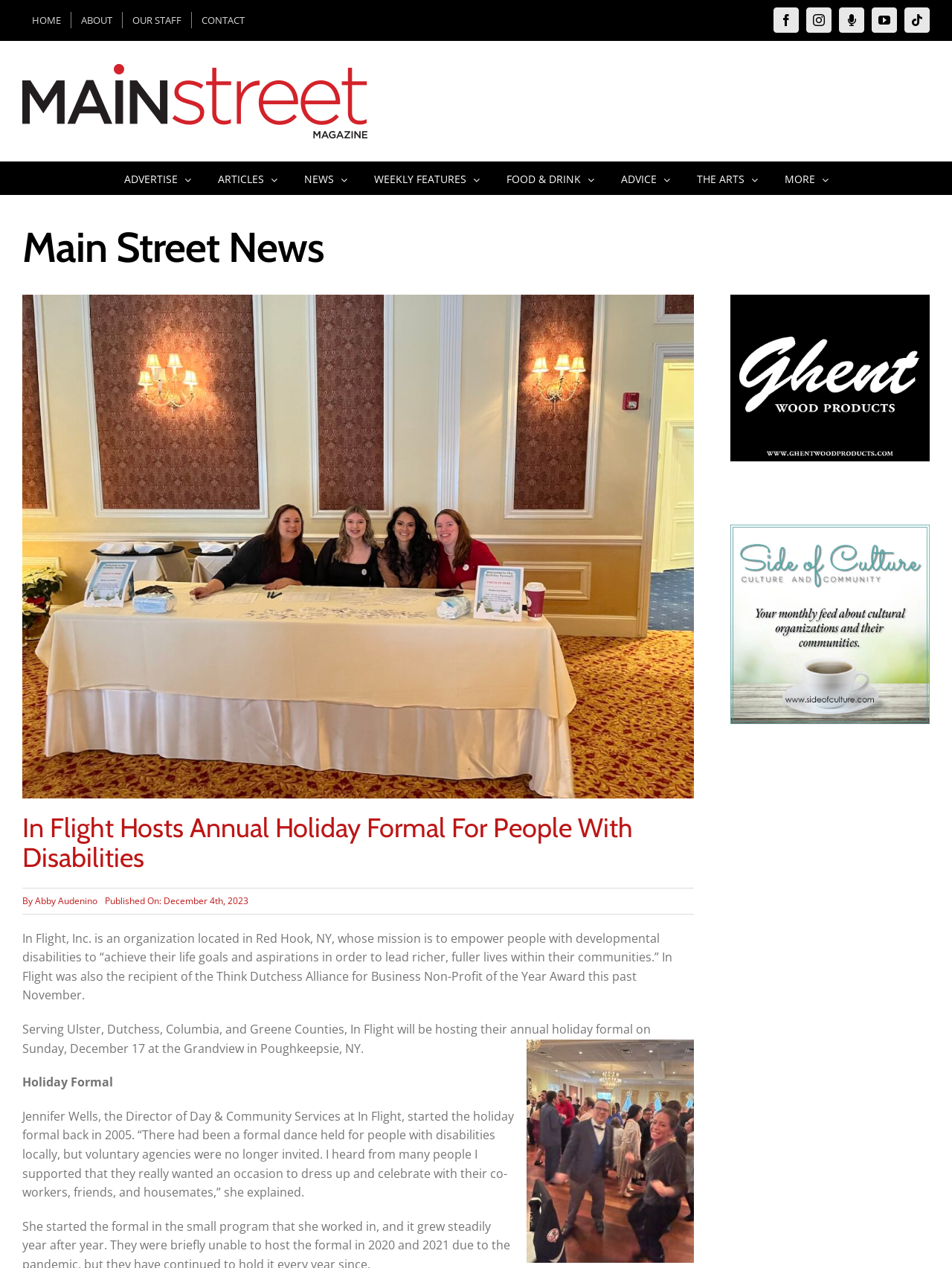Identify the bounding box coordinates of the section that should be clicked to achieve the task described: "Go to the top of the page".

[0.904, 0.731, 0.941, 0.751]